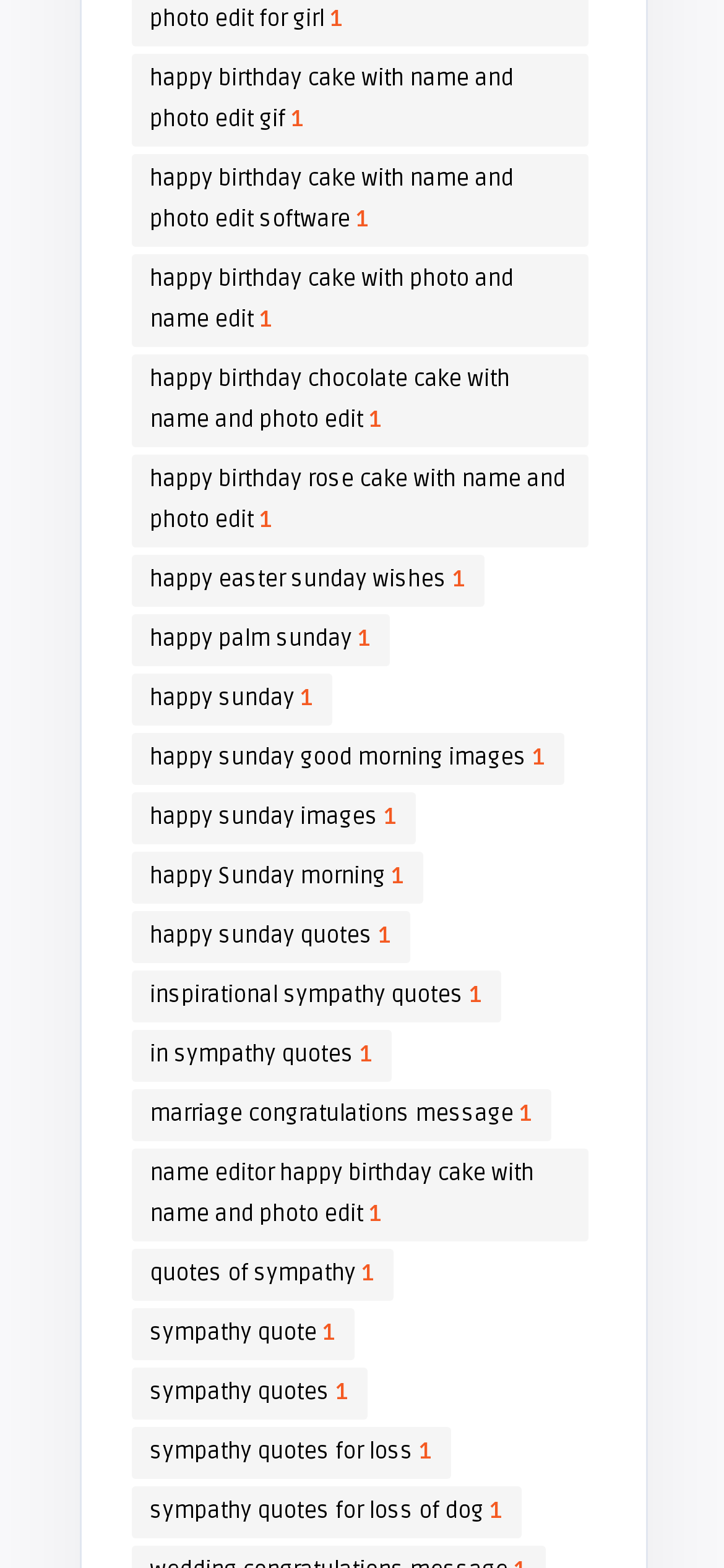What is the common theme among the links on the webpage?
Utilize the information in the image to give a detailed answer to the question.

After analyzing the links on the webpage, I can see that they all relate to greetings and messages, whether it's birthday messages, sympathy quotes, or inspirational quotes, indicating that the webpage is focused on providing resources for users to express themselves through various types of messages and greetings.